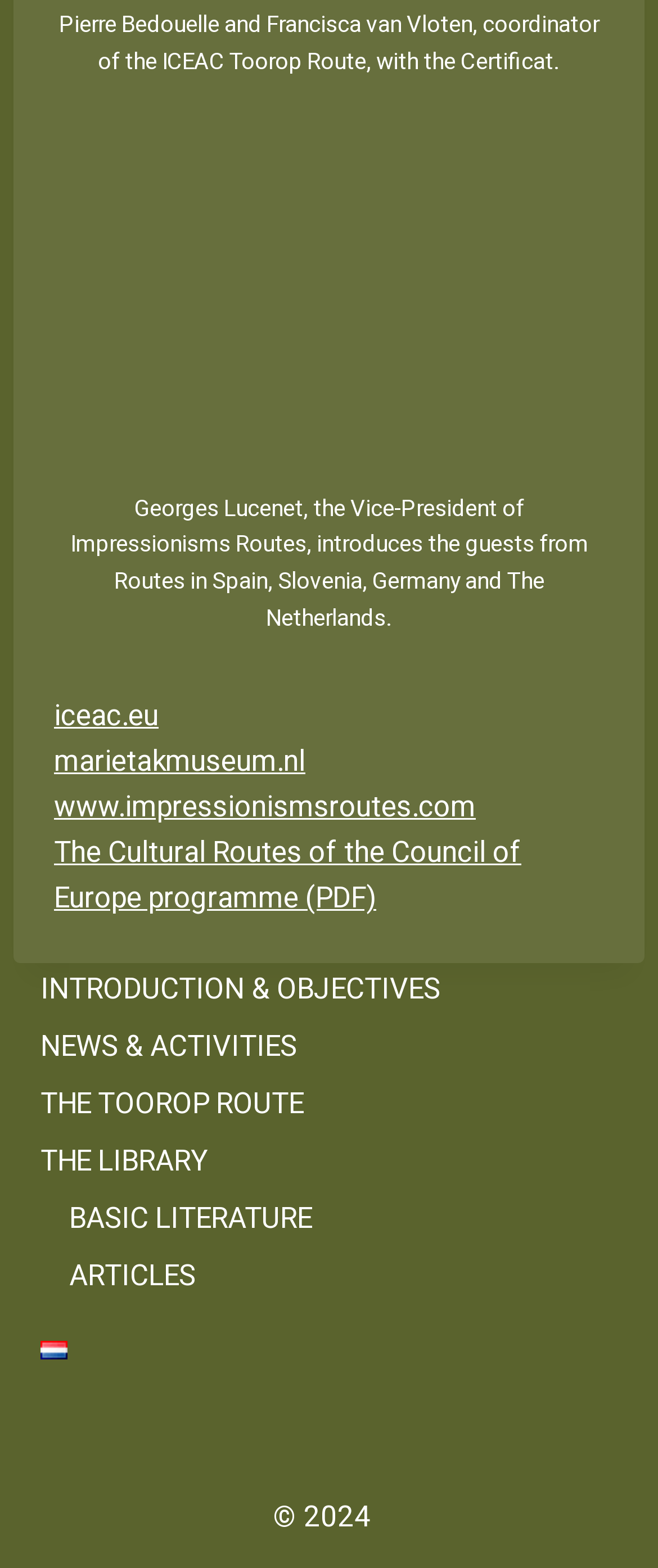Reply to the question with a brief word or phrase: How many images are there in the webpage?

1